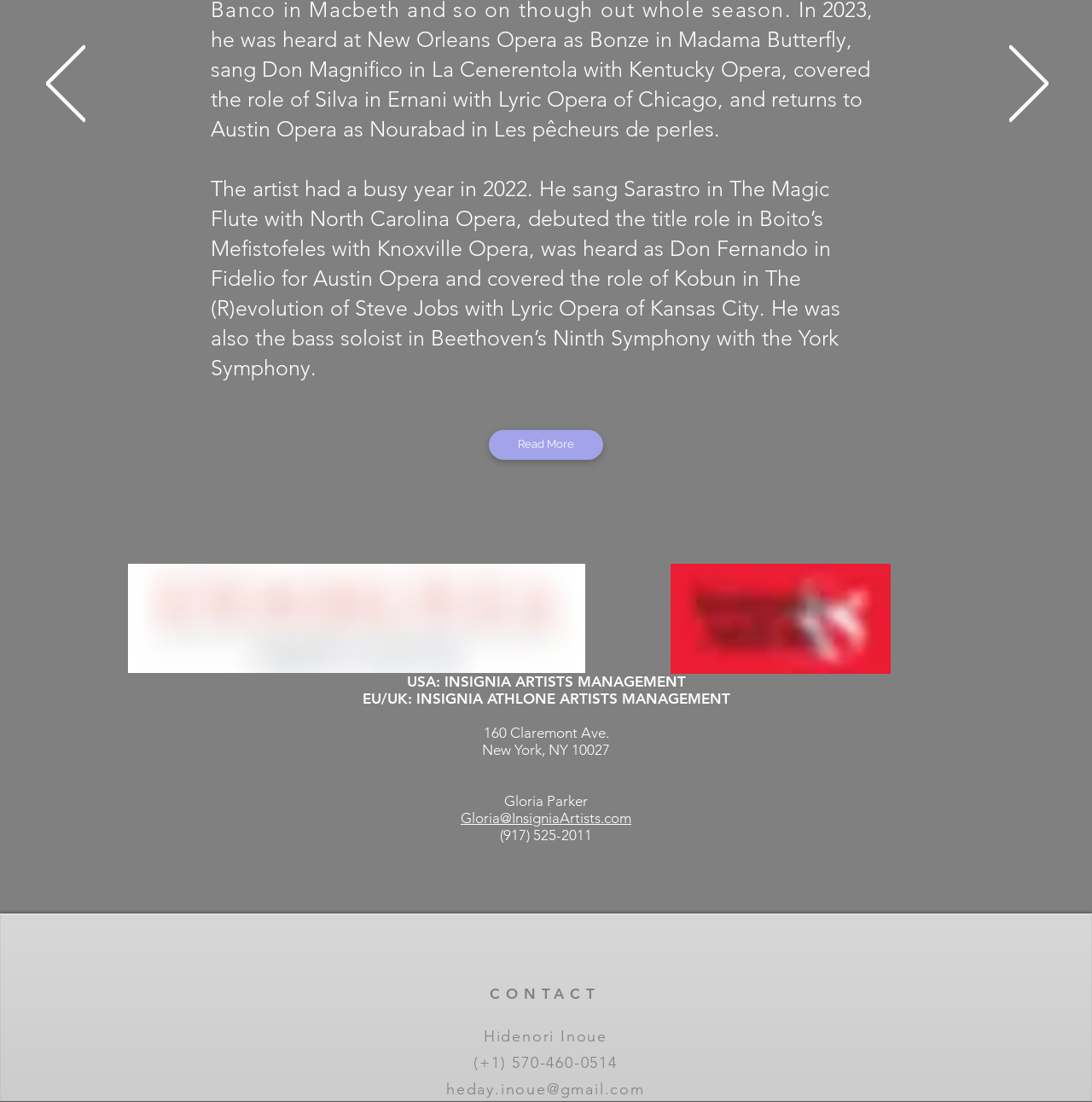How many social media links are present in the SNS bar?
Using the information presented in the image, please offer a detailed response to the question.

I found the answer by looking at the SNS bar section of the webpage, which contains links to YouTube, Instagram, and Facebook.